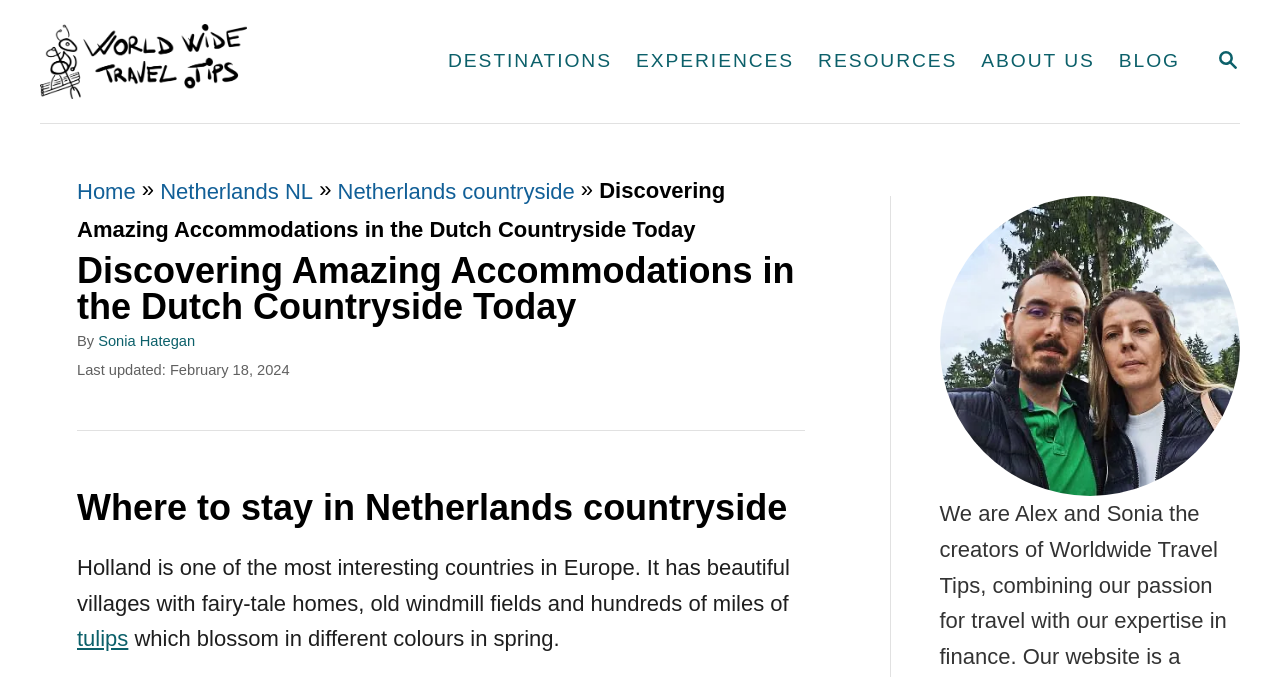Offer a detailed explanation of the webpage layout and contents.

The webpage is about discovering amazing accommodations in the Dutch countryside, with a focus on the Netherlands. At the top right corner, there is a search button with a magnifying glass icon. On the top left, there are links to "Worldwide Travel Tips" and a logo image. Below these elements, there is a navigation menu with links to "DESTINATIONS", "EXPERIENCES", "RESOURCES", "ABOUT US", and "BLOG".

The main content area has a header section with links to "Home", "Netherlands NL", and "Netherlands countryside". Below this, there is a heading that reads "Discovering Amazing Accommodations in the Dutch Countryside Today" followed by a subheading with the author's name, "Sonia Hategan", and the date "February 18, 2024".

The main article starts with a heading "Where to stay in Netherlands countryside" and describes the Netherlands as one of the most interesting countries in Europe, known for its beautiful villages, fairy-tale homes, old windmill fields, and hundreds of miles of tulips that blossom in different colors in spring. There is also an image of "Alex and Sonia" on the right side of the page, taking up about half of the screen's width.